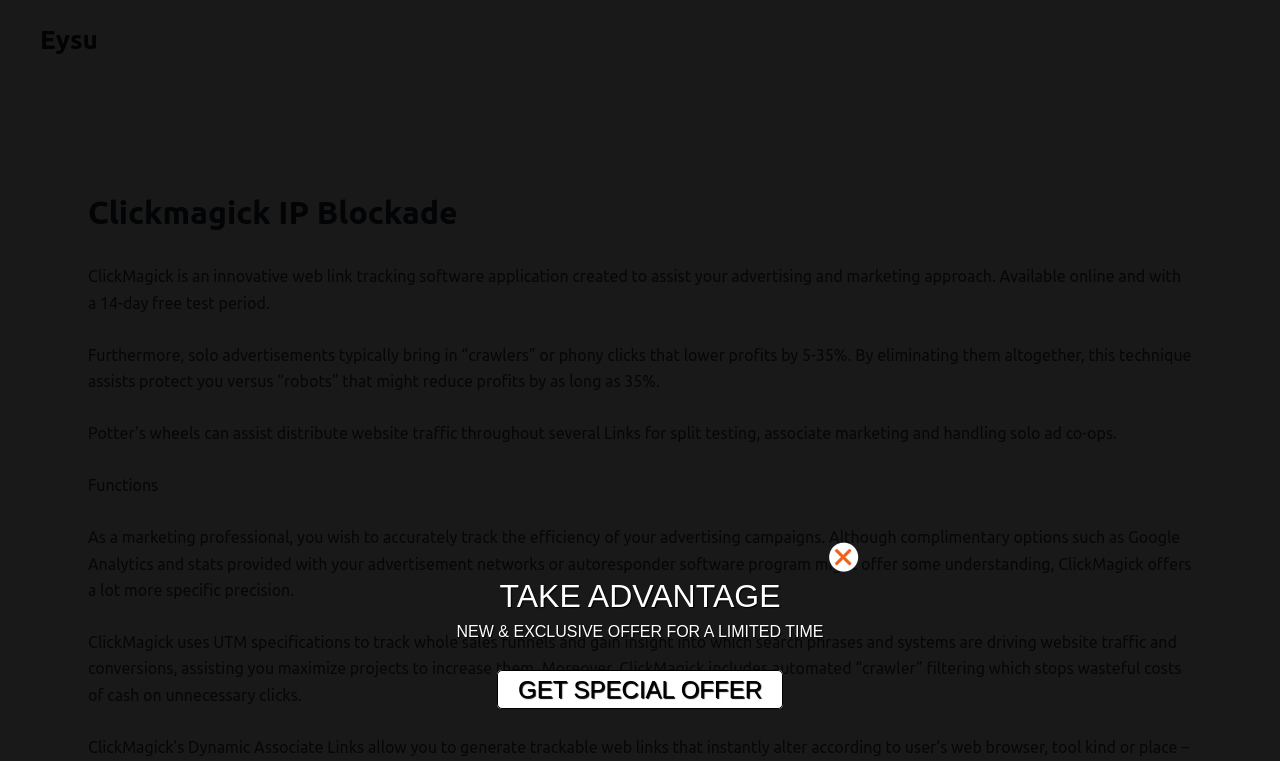What is the benefit of using ClickMagick?
Please answer the question with a detailed and comprehensive explanation.

As a marketing professional, users wish to accurately track the efficiency of their advertising campaigns. ClickMagick offers a lot more specific precision than free options such as Google Analytics and stats provided with advertisement networks or autoresponder software program.